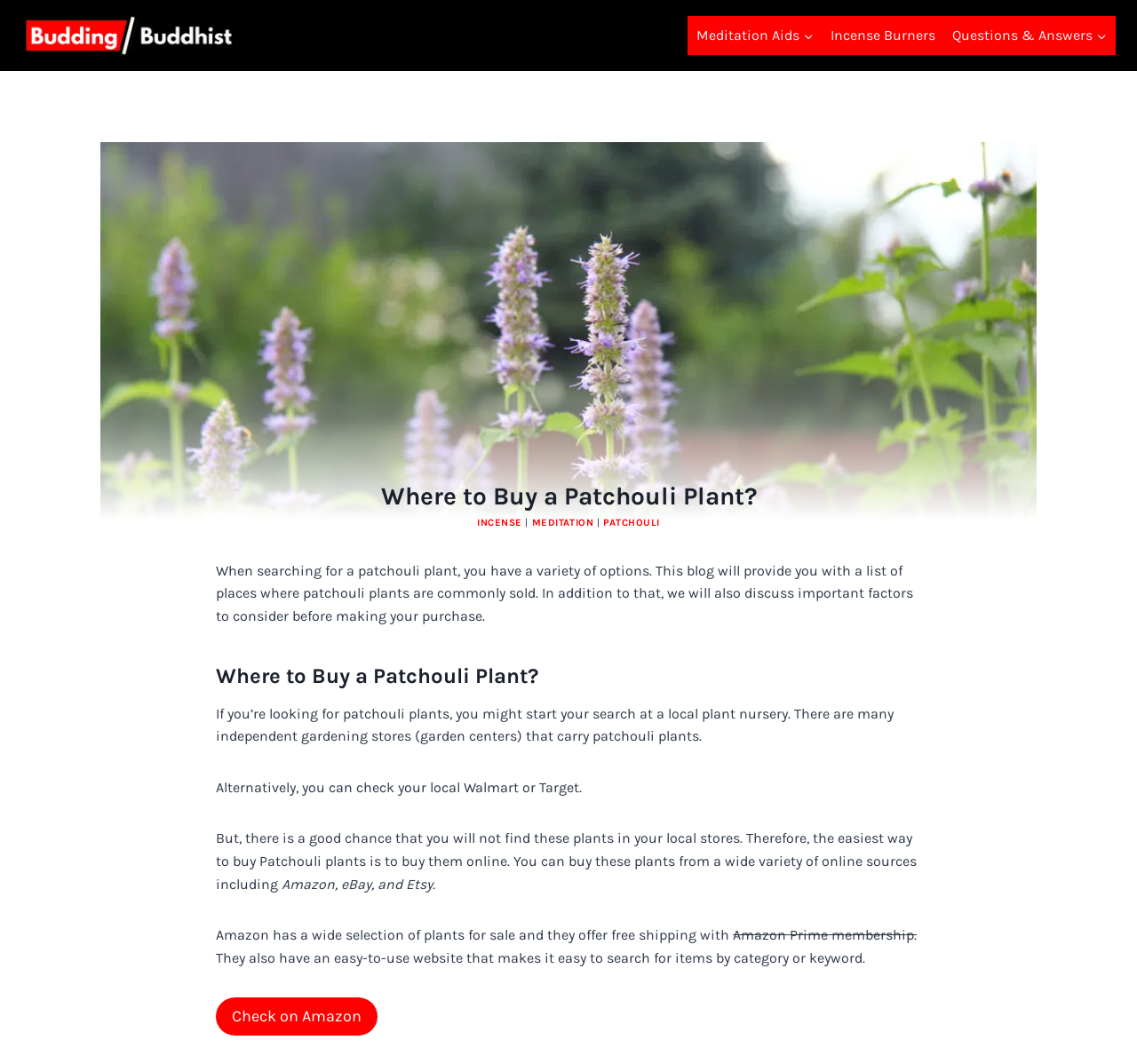Identify the bounding box coordinates of the clickable region necessary to fulfill the following instruction: "Follow on Twitter". The bounding box coordinates should be four float numbers between 0 and 1, i.e., [left, top, right, bottom].

None